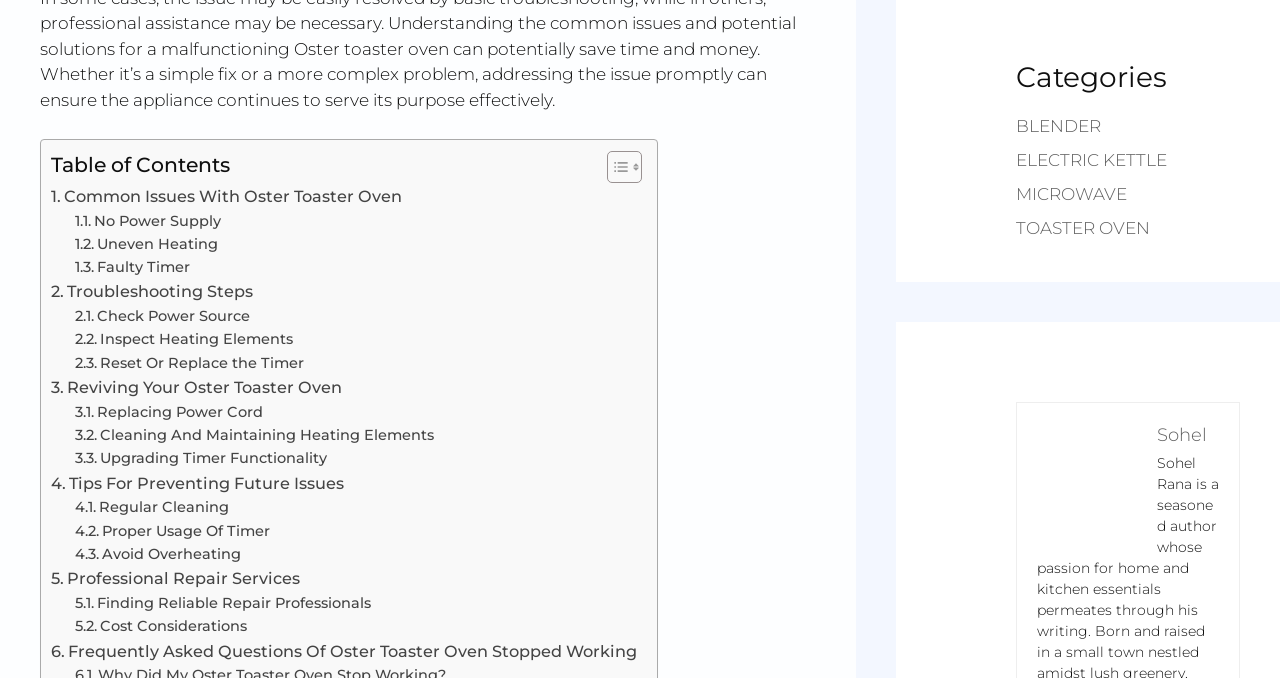Can you provide the bounding box coordinates for the element that should be clicked to implement the instruction: "View Toaster Oven category"?

[0.794, 0.322, 0.898, 0.352]